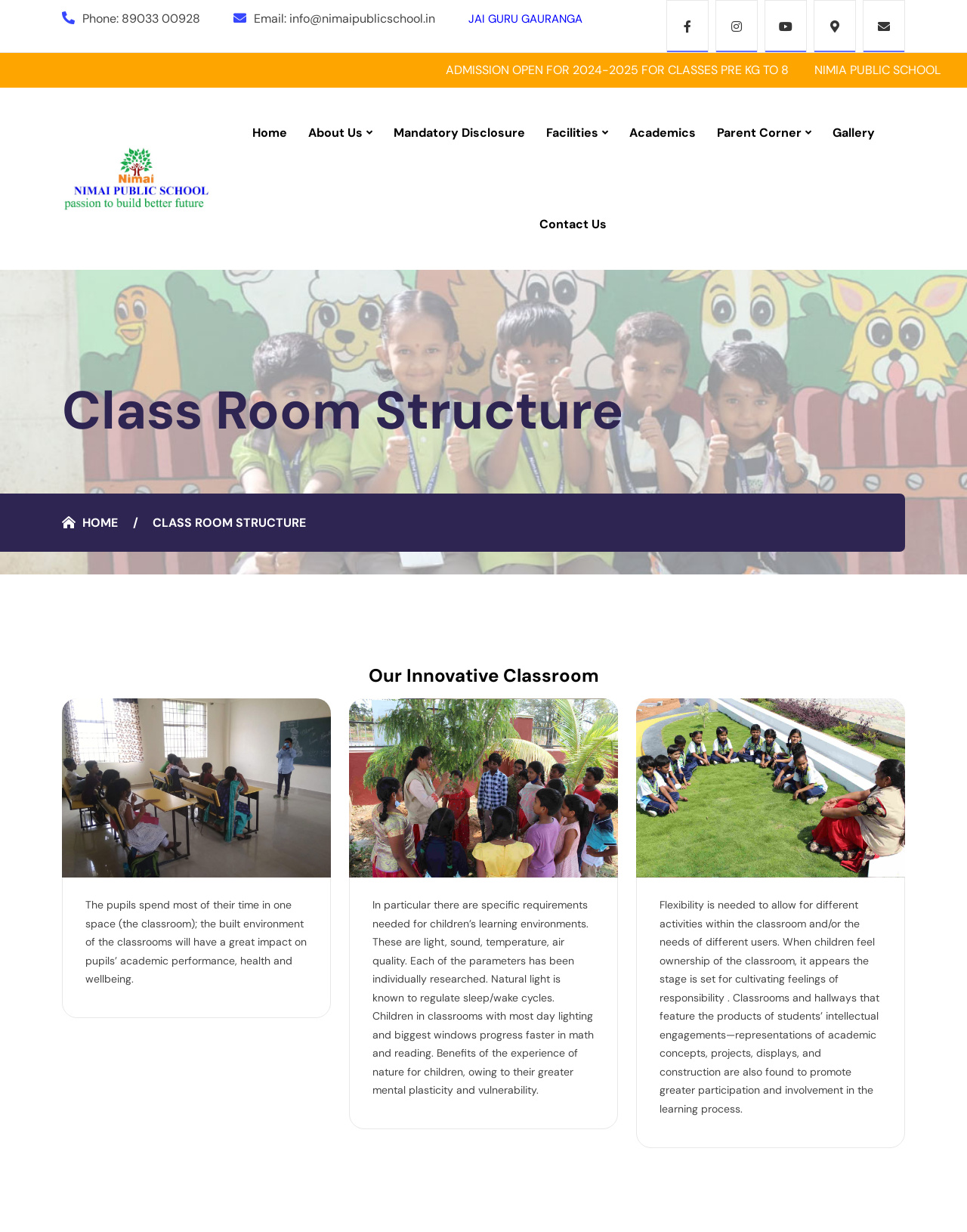Find the bounding box coordinates of the clickable area required to complete the following action: "Learn about the classroom structure".

[0.064, 0.308, 0.936, 0.36]